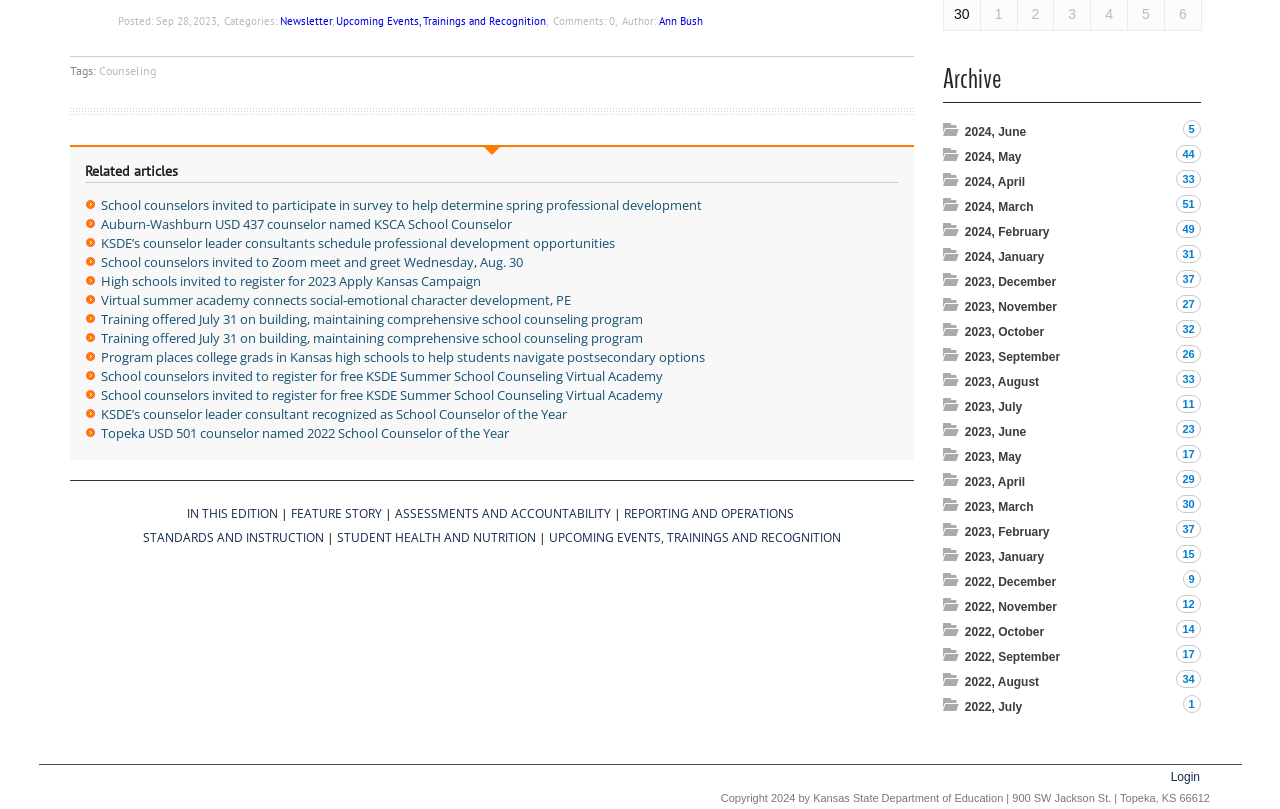Can you identify the bounding box coordinates of the clickable region needed to carry out this instruction: 'View related articles'? The coordinates should be four float numbers within the range of 0 to 1, stated as [left, top, right, bottom].

[0.066, 0.201, 0.702, 0.226]